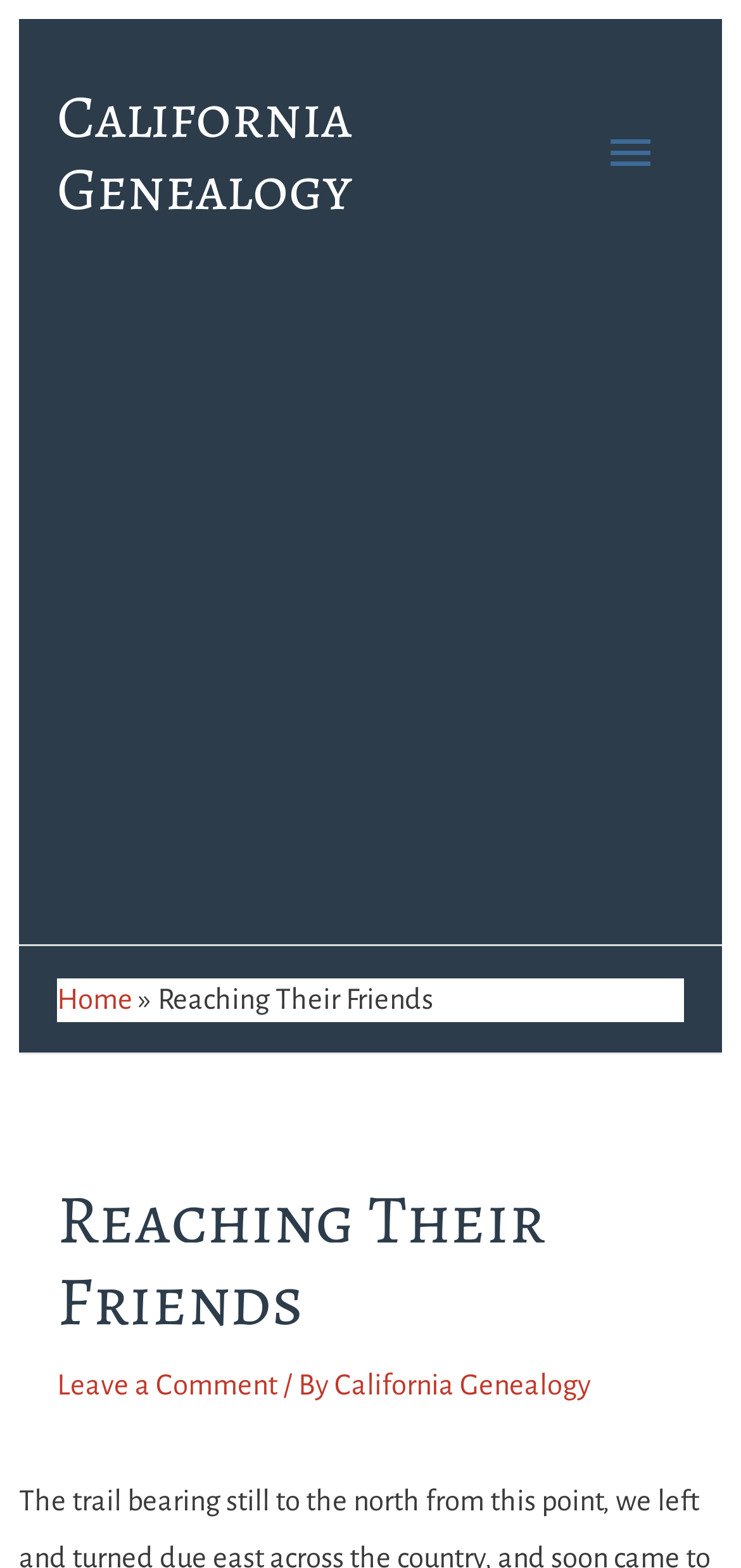What is the author of the current page? Based on the image, give a response in one word or a short phrase.

California Genealogy